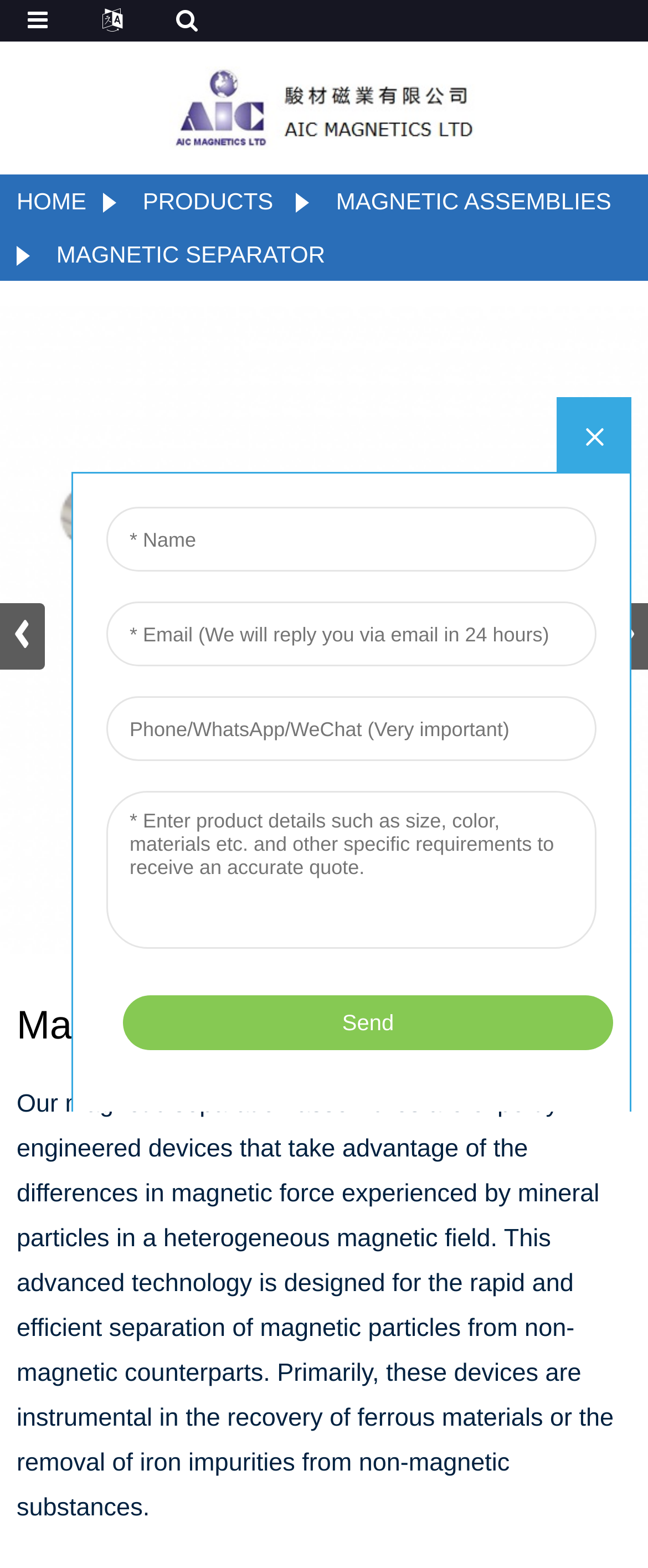Reply to the question below using a single word or brief phrase:
How many images are there on the webpage?

3